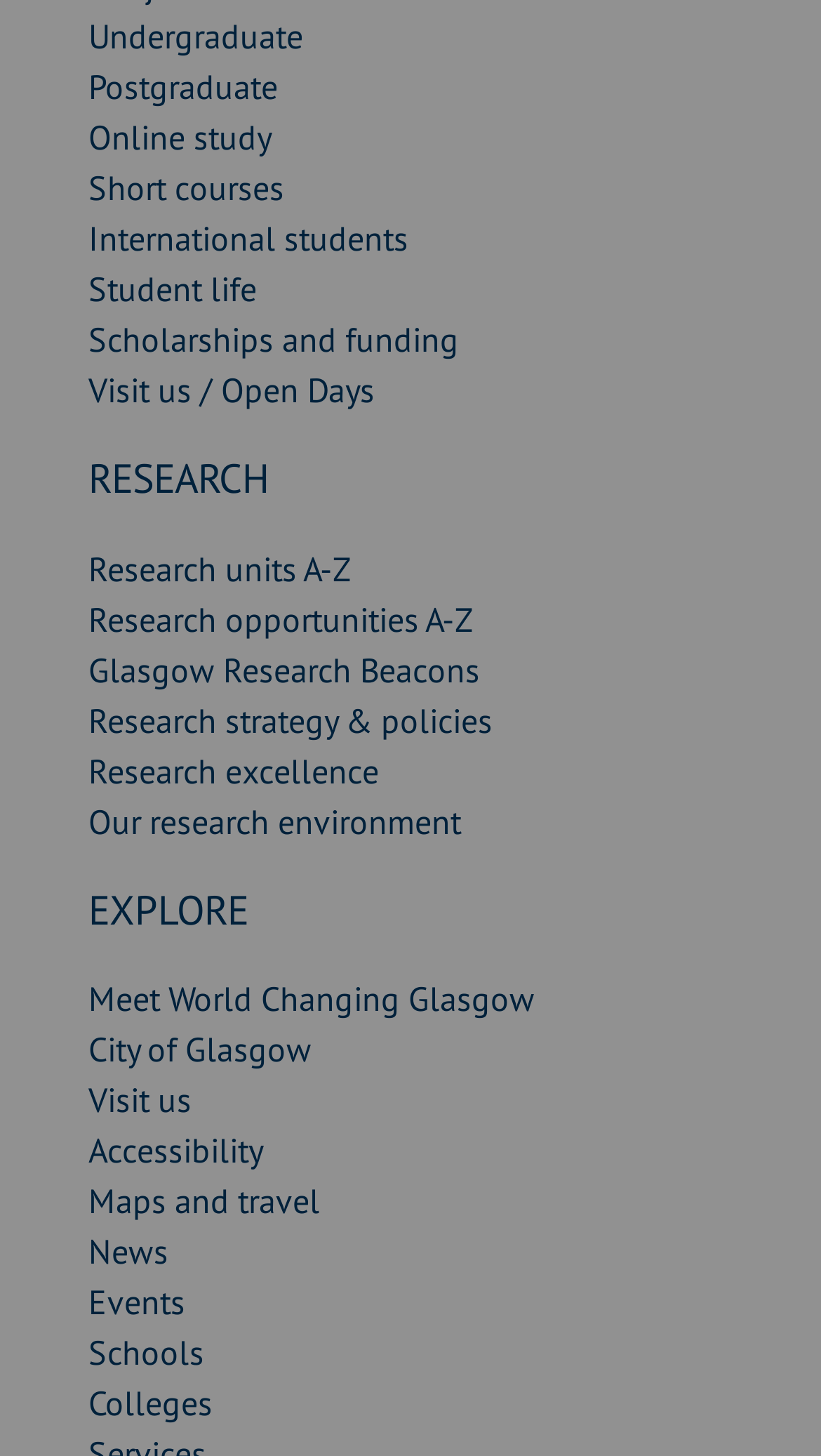Identify the bounding box coordinates of the part that should be clicked to carry out this instruction: "Read the news".

[0.108, 0.845, 0.205, 0.874]